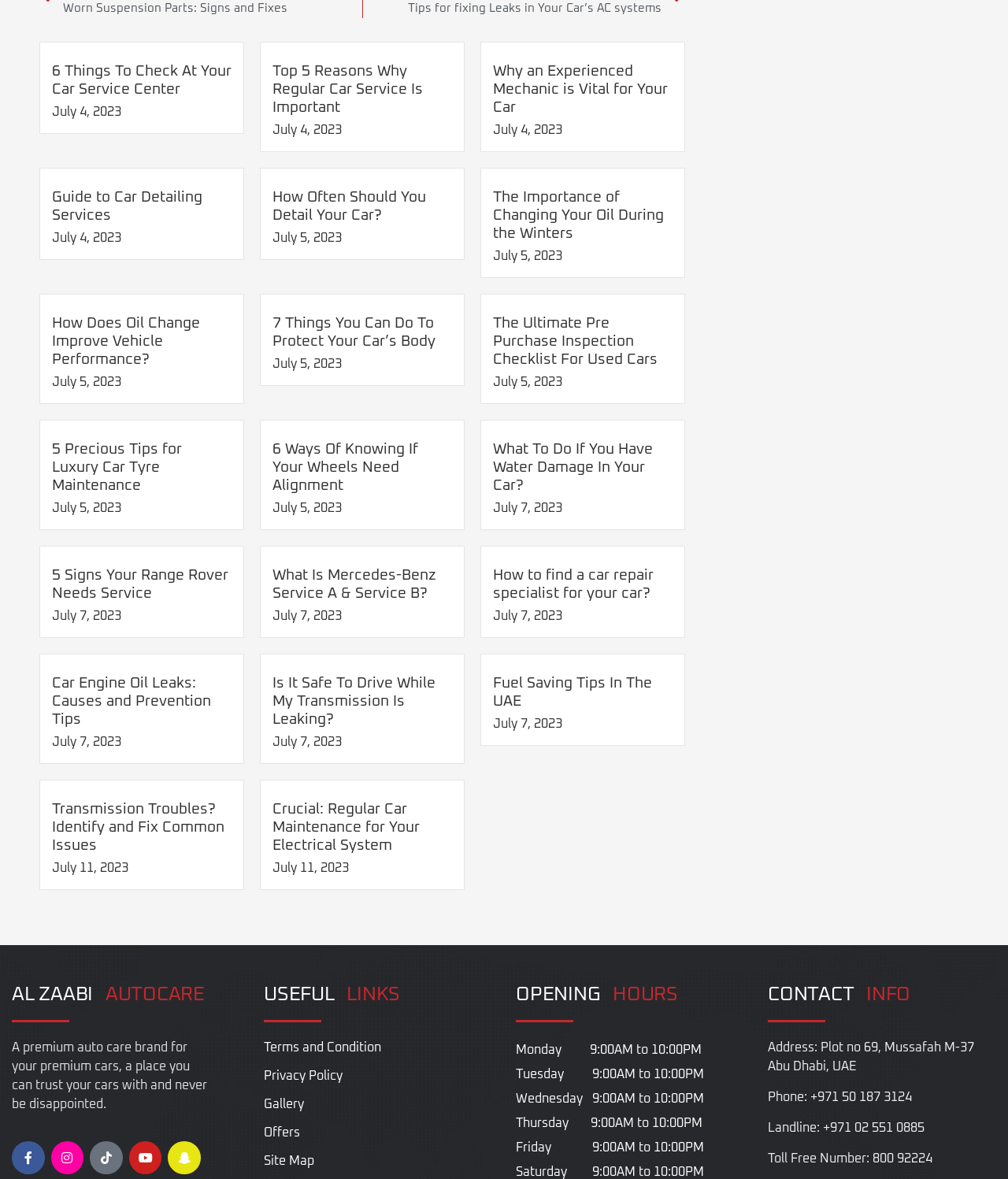Return the bounding box coordinates of the UI element that corresponds to this description: "Site Map". The coordinates must be given as four float numbers in the range of 0 and 1, [left, top, right, bottom].

[0.262, 0.977, 0.488, 0.993]